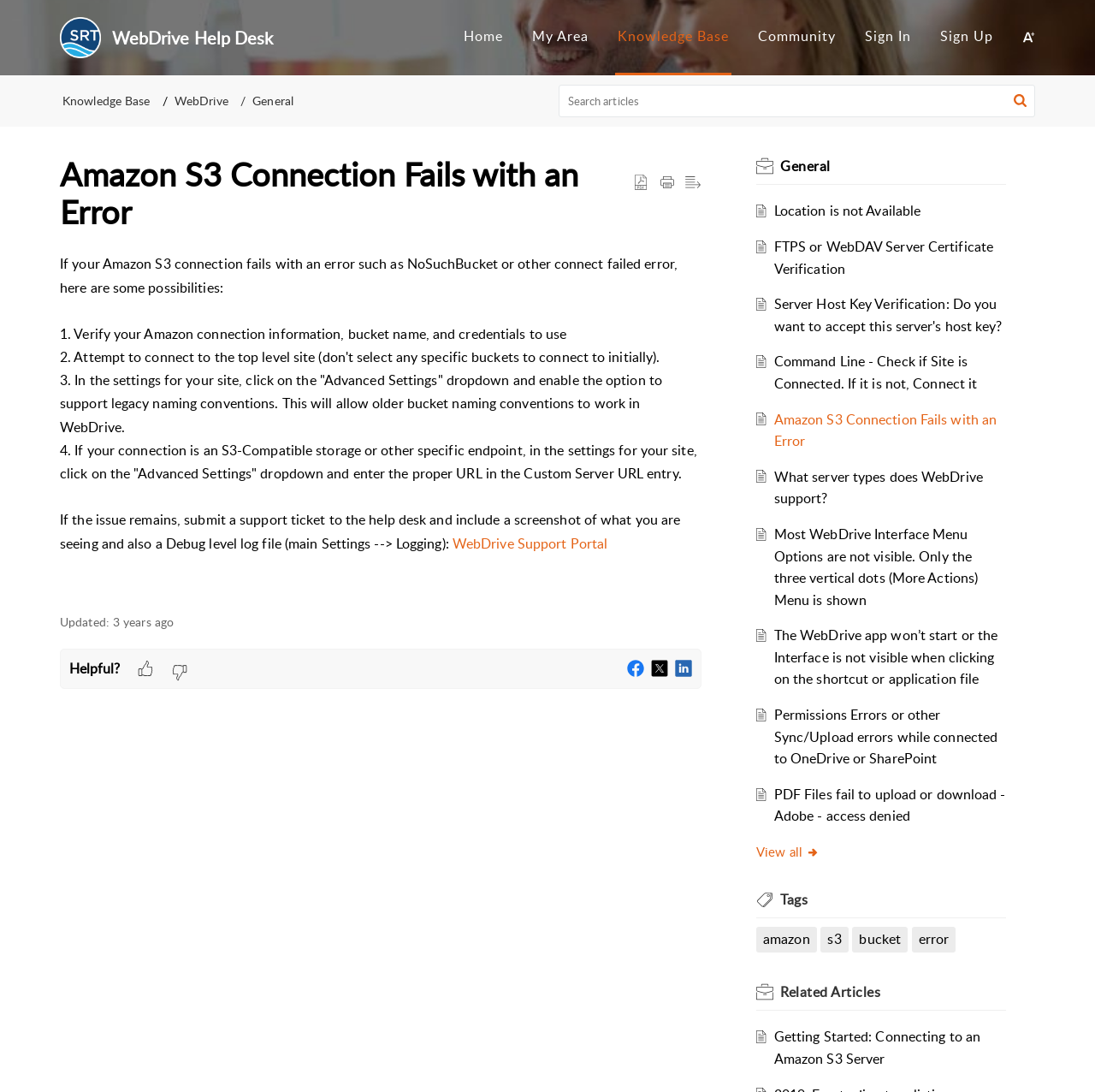Provide an in-depth caption for the webpage.

This webpage is about troubleshooting Amazon S3 connection errors. At the top, there are three "Skip to" links: "Skip to Content", "Skip to Menu", and "Skip to Footer". Below these links, there is a WebDrive Help Desk logo and a navigation menu with links to "Home", "My Area", "Knowledge Base", "Community", and "Login" or "Sign Up". 

On the left side, there is a breadcrumbs navigation menu showing the current location: "Knowledge Base" > "WebDrive" > "General". 

The main content of the page is an article titled "Amazon S3 Connection Fails with an Error". The article provides troubleshooting steps, including verifying Amazon connection information, enabling legacy naming conventions, and submitting a support ticket to the help desk. The article also includes a link to the WebDrive Support Portal.

Below the article, there are social media links to Facebook, Twitter, and LinkedIn. 

On the right side, there is a list of related articles, including "Location is not Available", "FTPS or WebDAV Server Certificate Verification", and "Server Host Key Verification: Do you want to accept this server's host key?". There are also links to other troubleshooting articles, such as "Command Line - Check if Site is Connected. If it is not, Connect it" and "What server types does WebDrive support?". At the bottom of the list, there is a "View all" link.